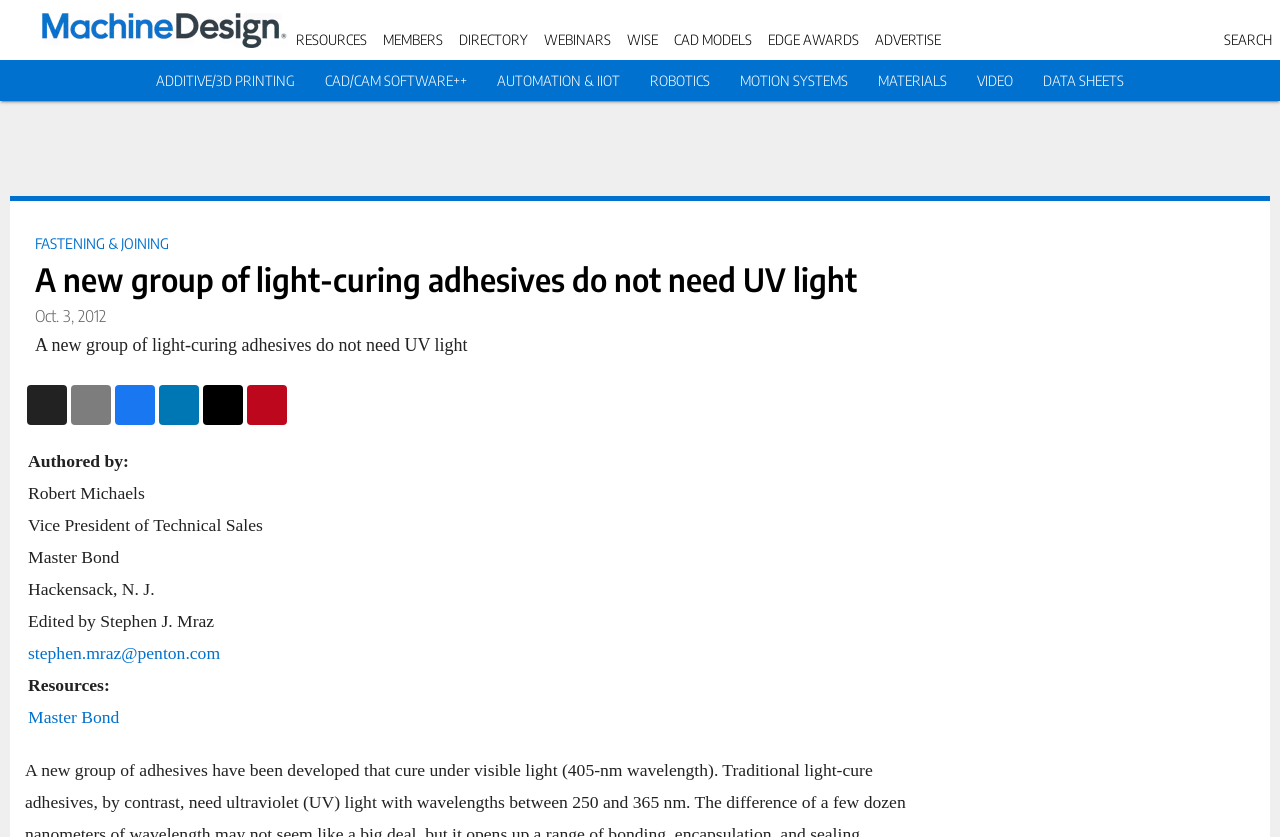Answer the following query concisely with a single word or phrase:
What is the email address of the editor?

stephen.mraz@penton.com